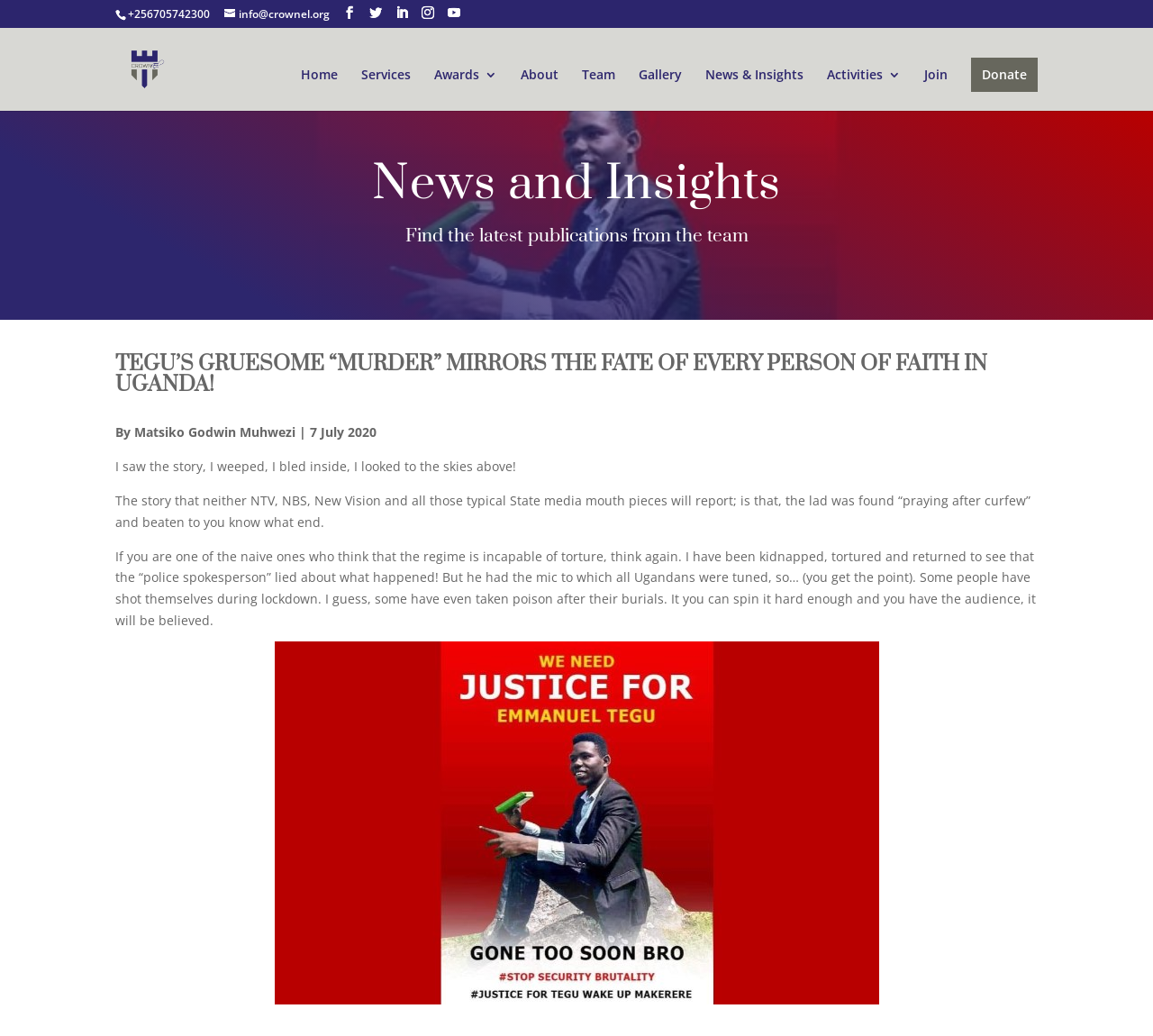Respond to the question below with a single word or phrase: What is the phone number on the top left?

+256705742300